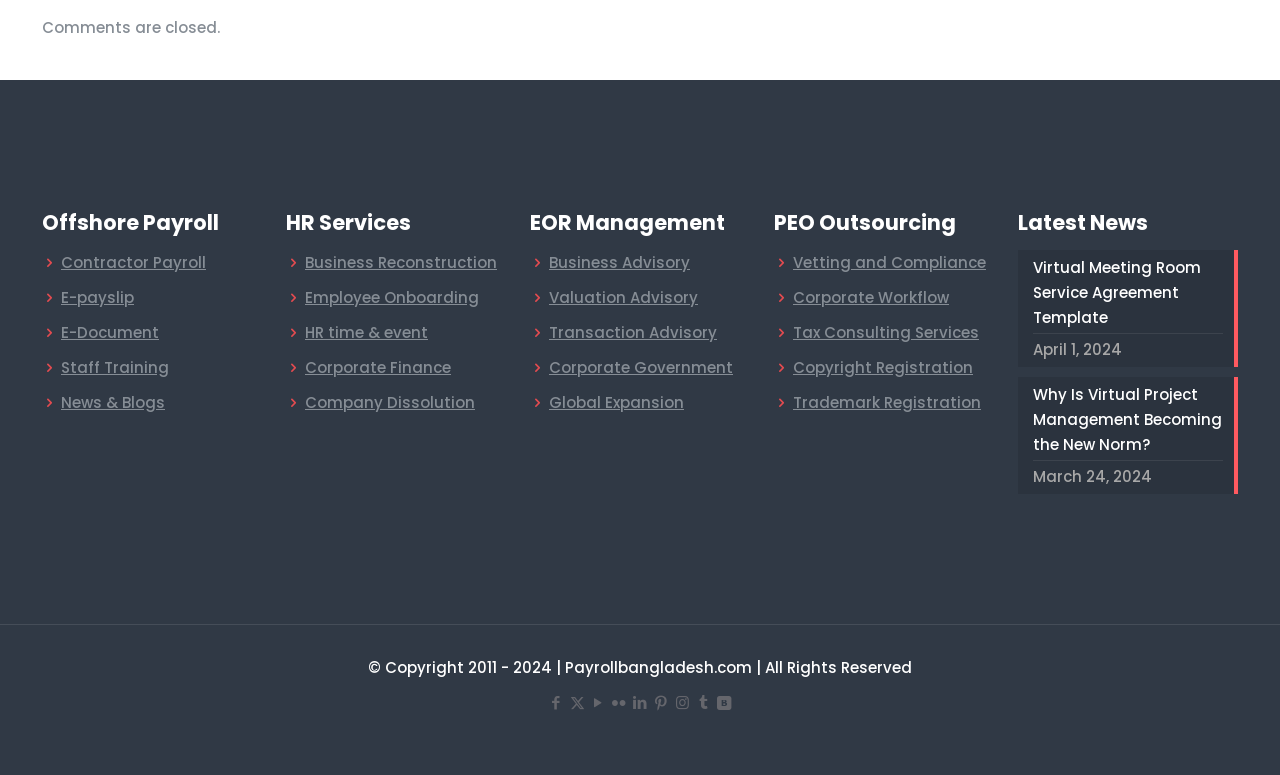Using the provided element description "Company Dissolution", determine the bounding box coordinates of the UI element.

[0.238, 0.505, 0.371, 0.532]